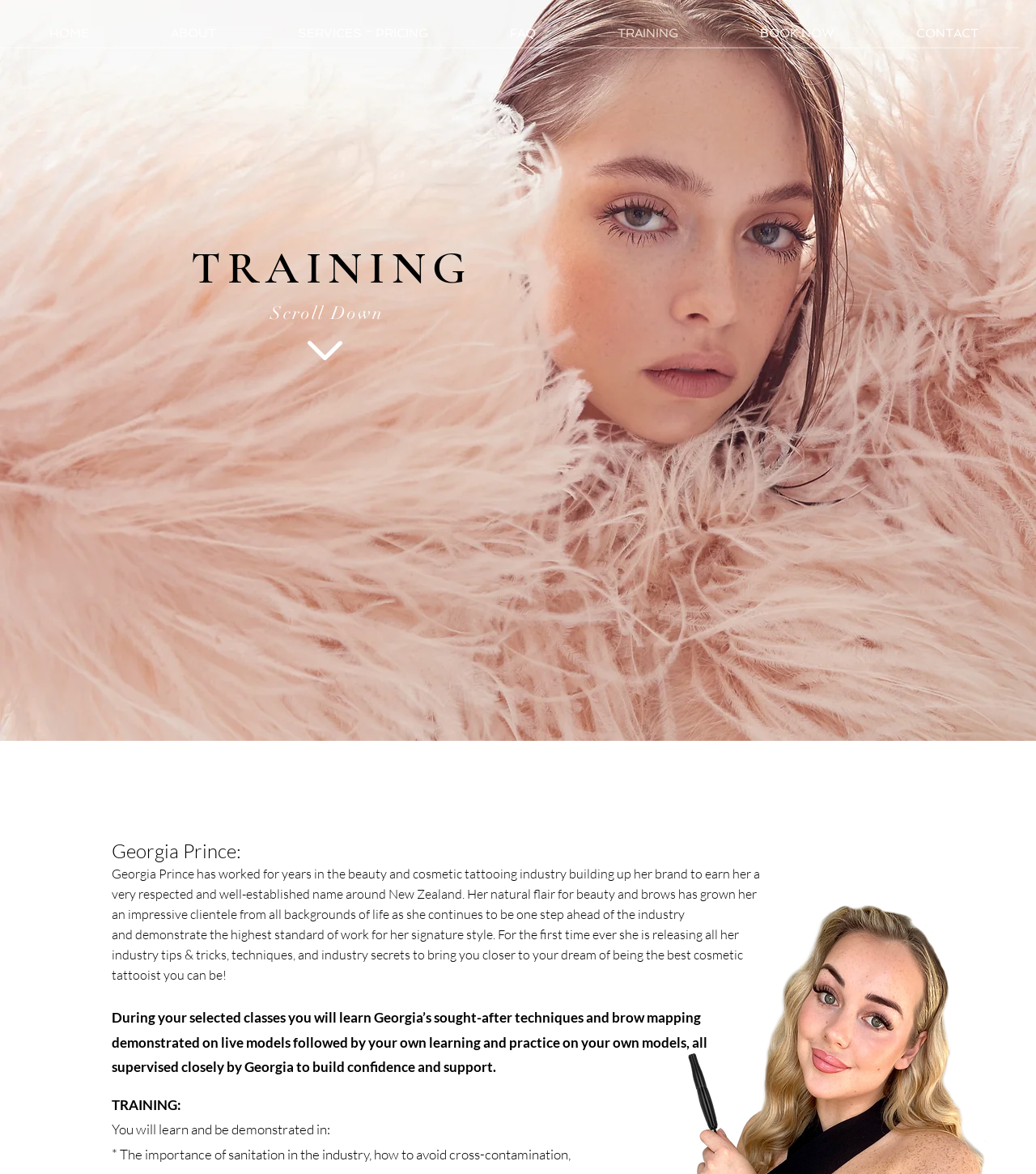What is the topic of the text starting with 'You will learn and be demonstrated in...'?
Respond to the question with a well-detailed and thorough answer.

The text starting with 'You will learn and be demonstrated in...' lists the topics that will be covered in the training, indicating that the topic is related to the content of the training.